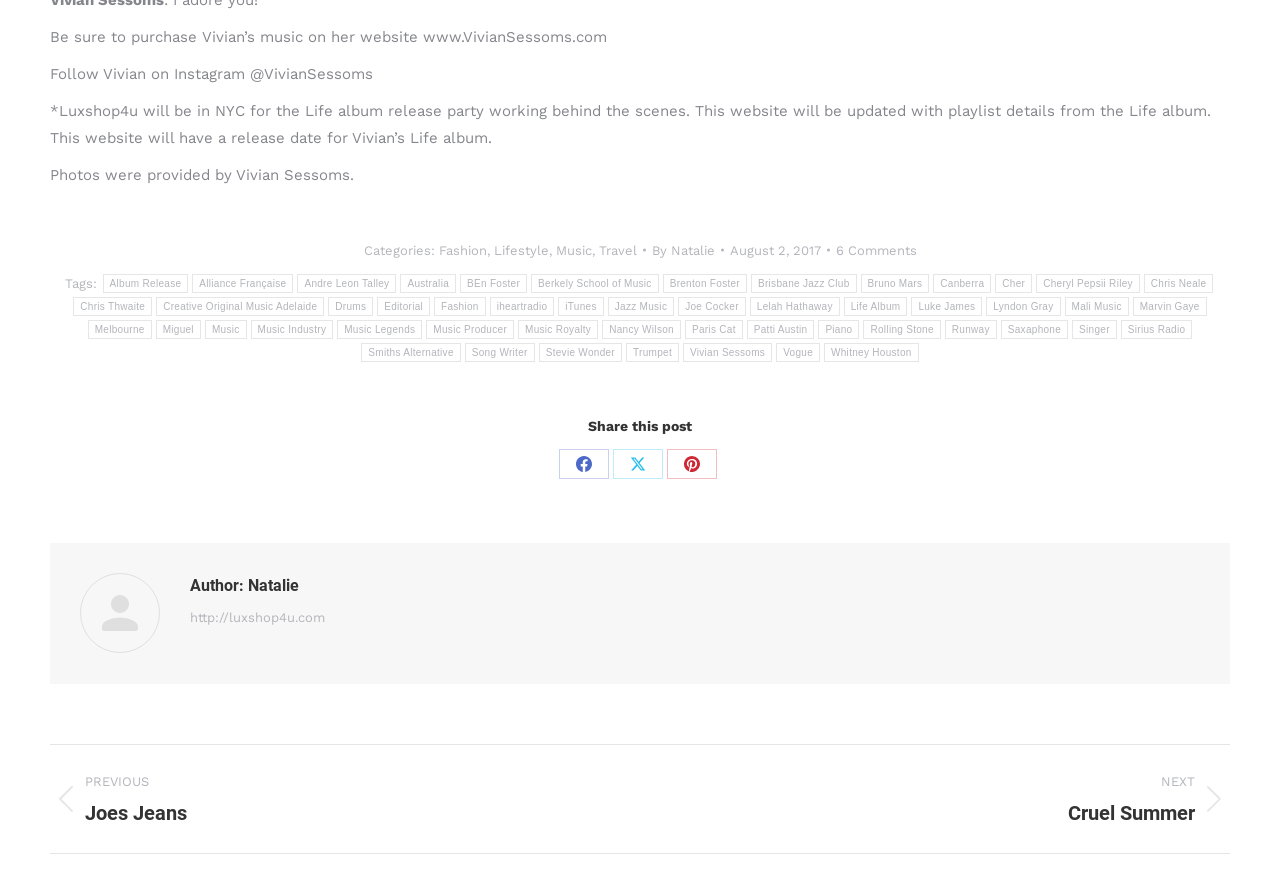What is the name of the author of this post?
Look at the screenshot and give a one-word or phrase answer.

Natalie